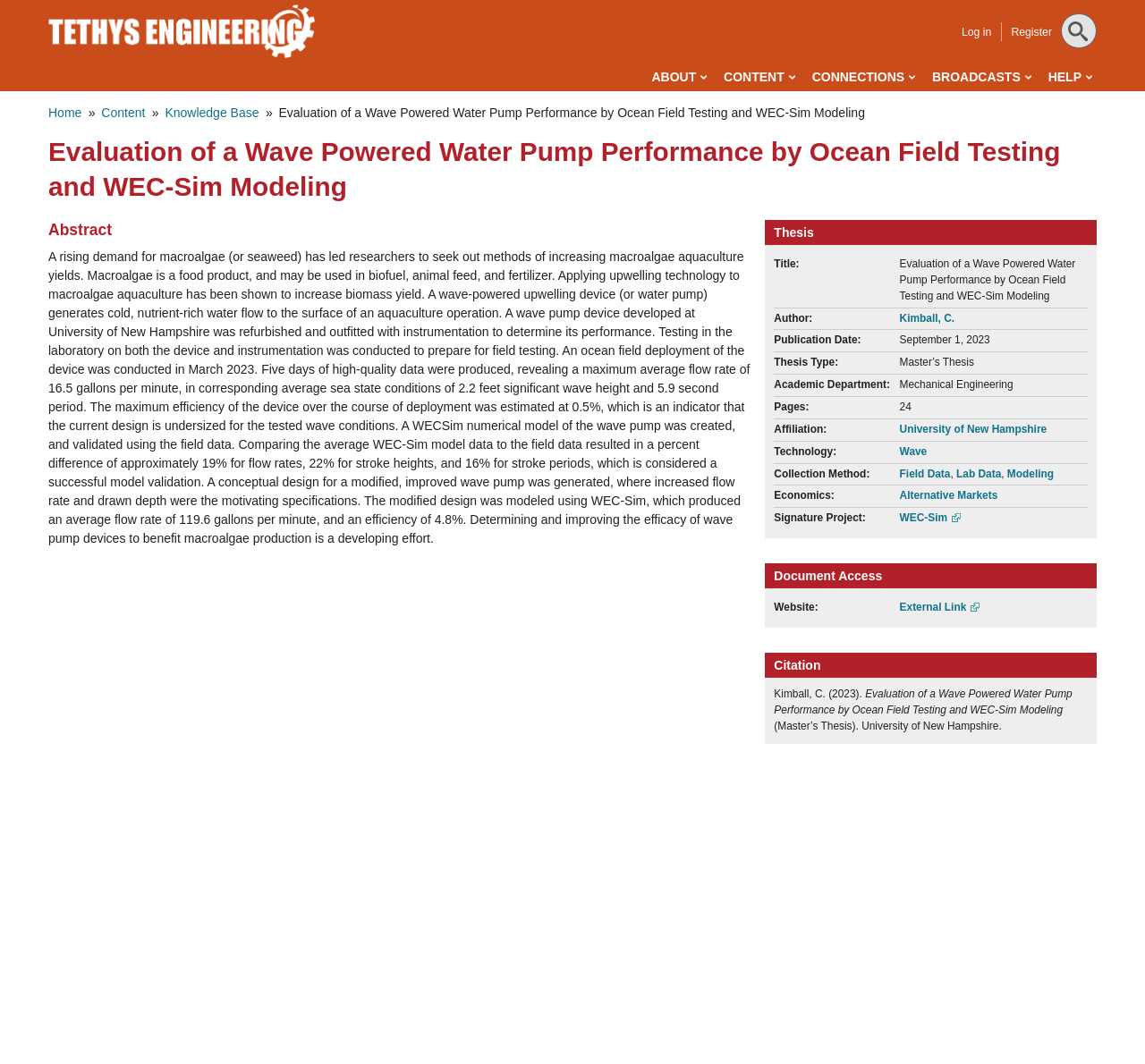Could you provide the bounding box coordinates for the portion of the screen to click to complete this instruction: "Click on the 'HELP' link"?

[0.915, 0.06, 0.954, 0.086]